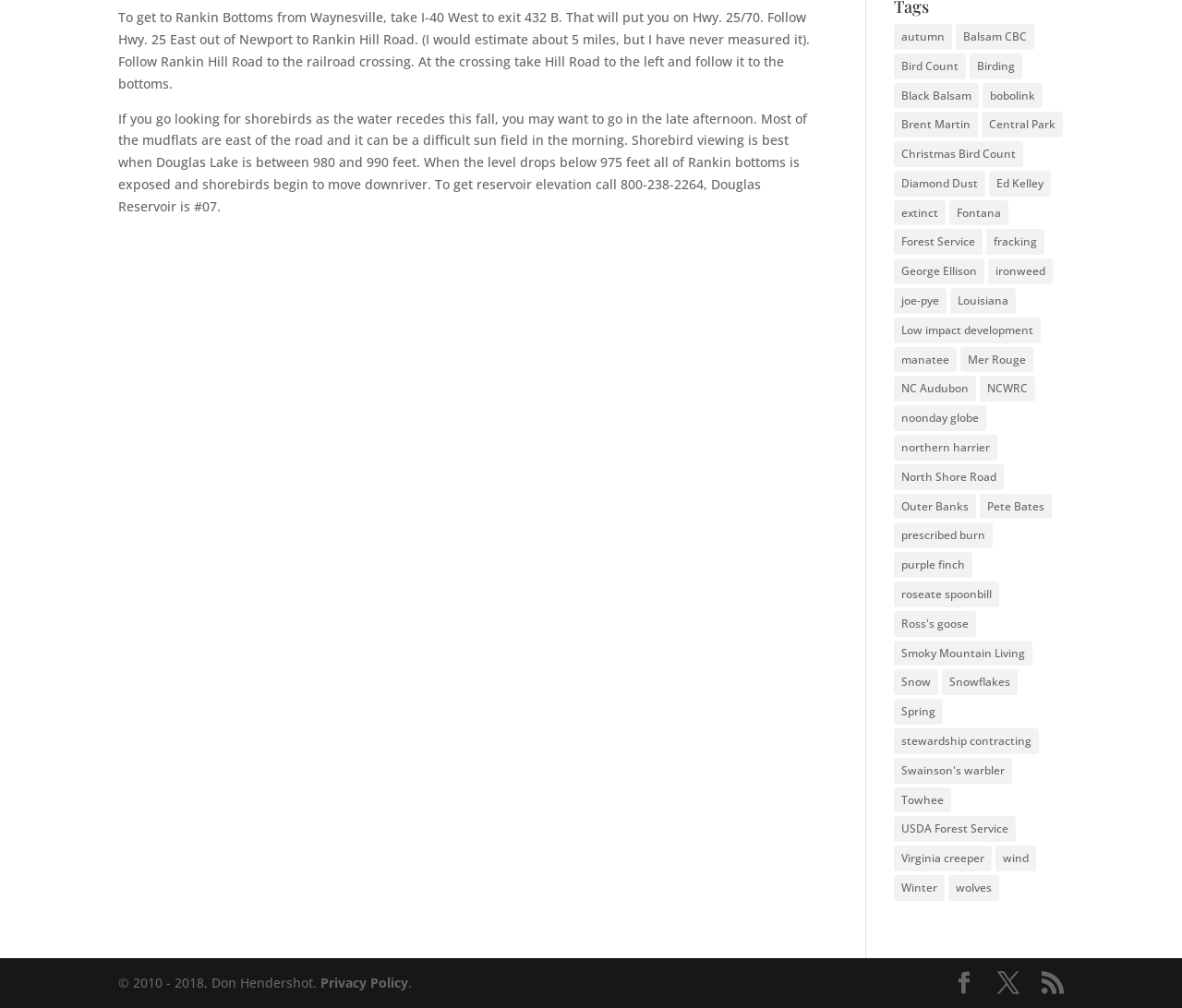Pinpoint the bounding box coordinates of the element that must be clicked to accomplish the following instruction: "Read about bird counting". The coordinates should be in the format of four float numbers between 0 and 1, i.e., [left, top, right, bottom].

[0.756, 0.053, 0.817, 0.078]